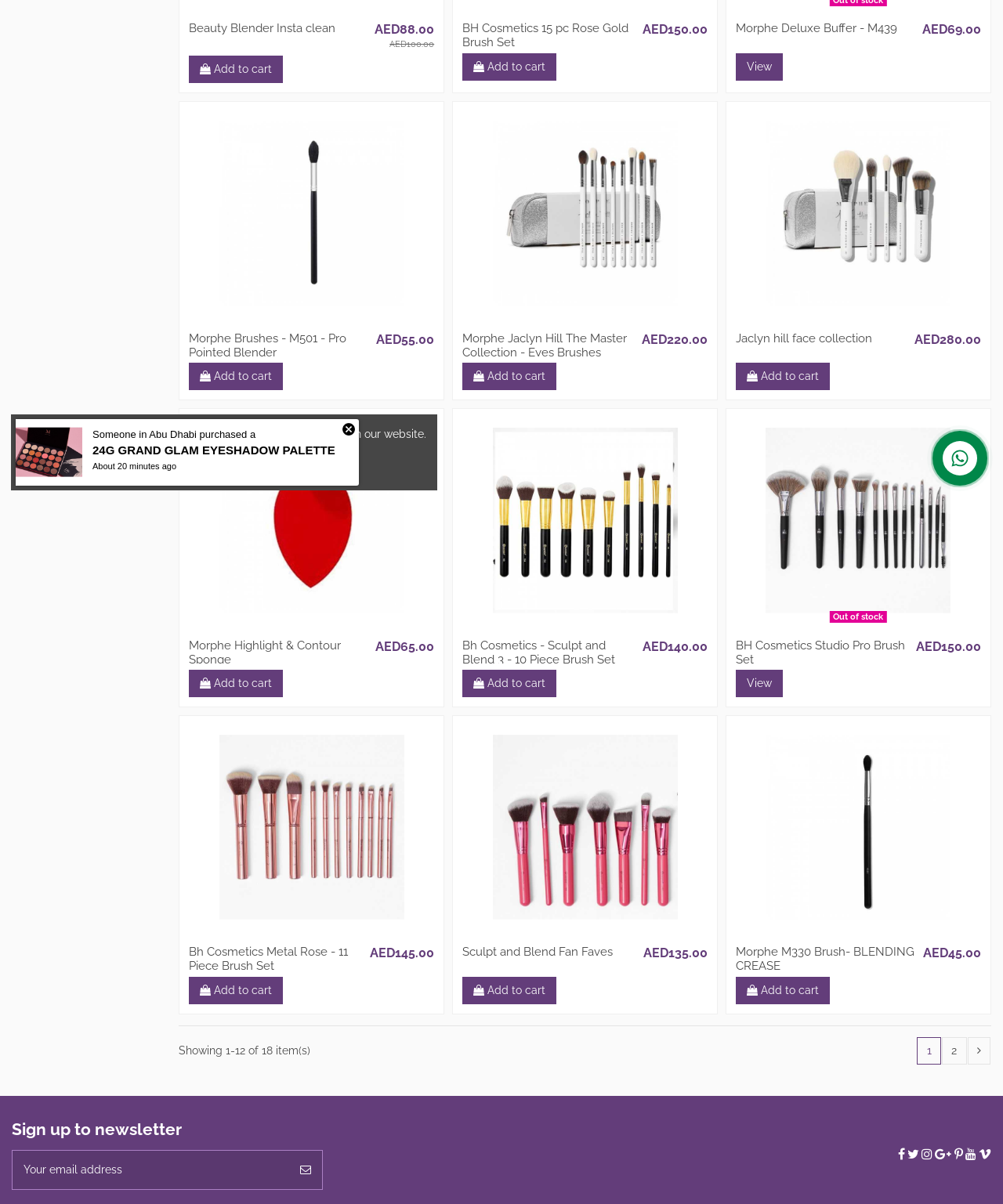For the given element description alt="Sculpt and Blend Fan Faves", determine the bounding box coordinates of the UI element. The coordinates should follow the format (top-left x, top-left y, bottom-right x, bottom-right y) and be within the range of 0 to 1.

[0.453, 0.596, 0.713, 0.778]